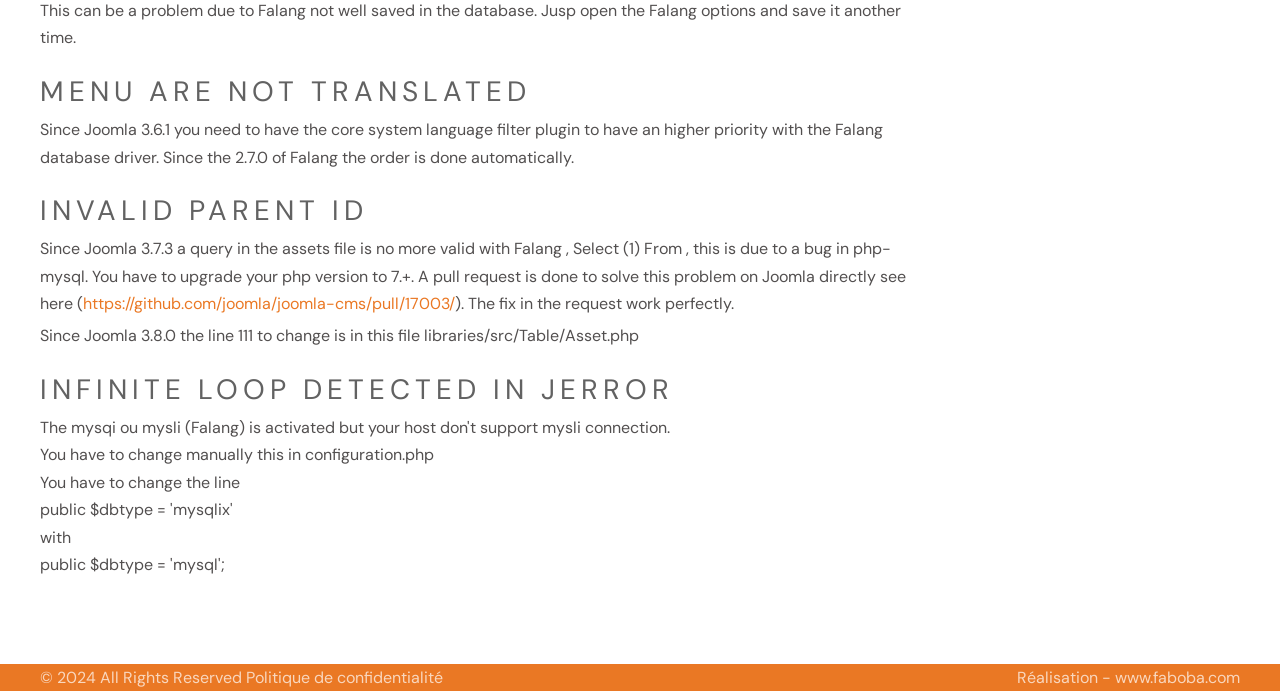Provide the bounding box coordinates for the UI element that is described as: "https://github.com/joomla/joomla-cms/pull/17003/".

[0.065, 0.424, 0.355, 0.454]